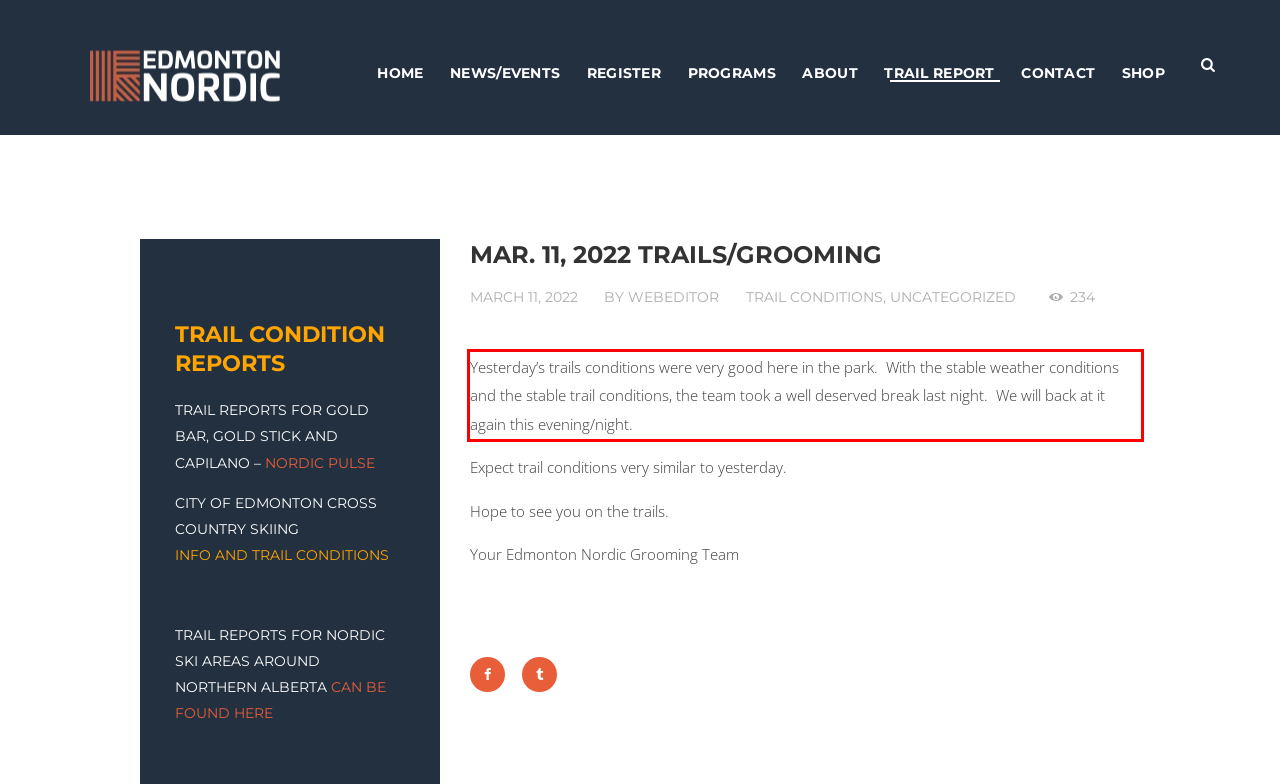Please identify the text within the red rectangular bounding box in the provided webpage screenshot.

Yesterday’s trails conditions were very good here in the park. With the stable weather conditions and the stable trail conditions, the team took a well deserved break last night. We will back at it again this evening/night.